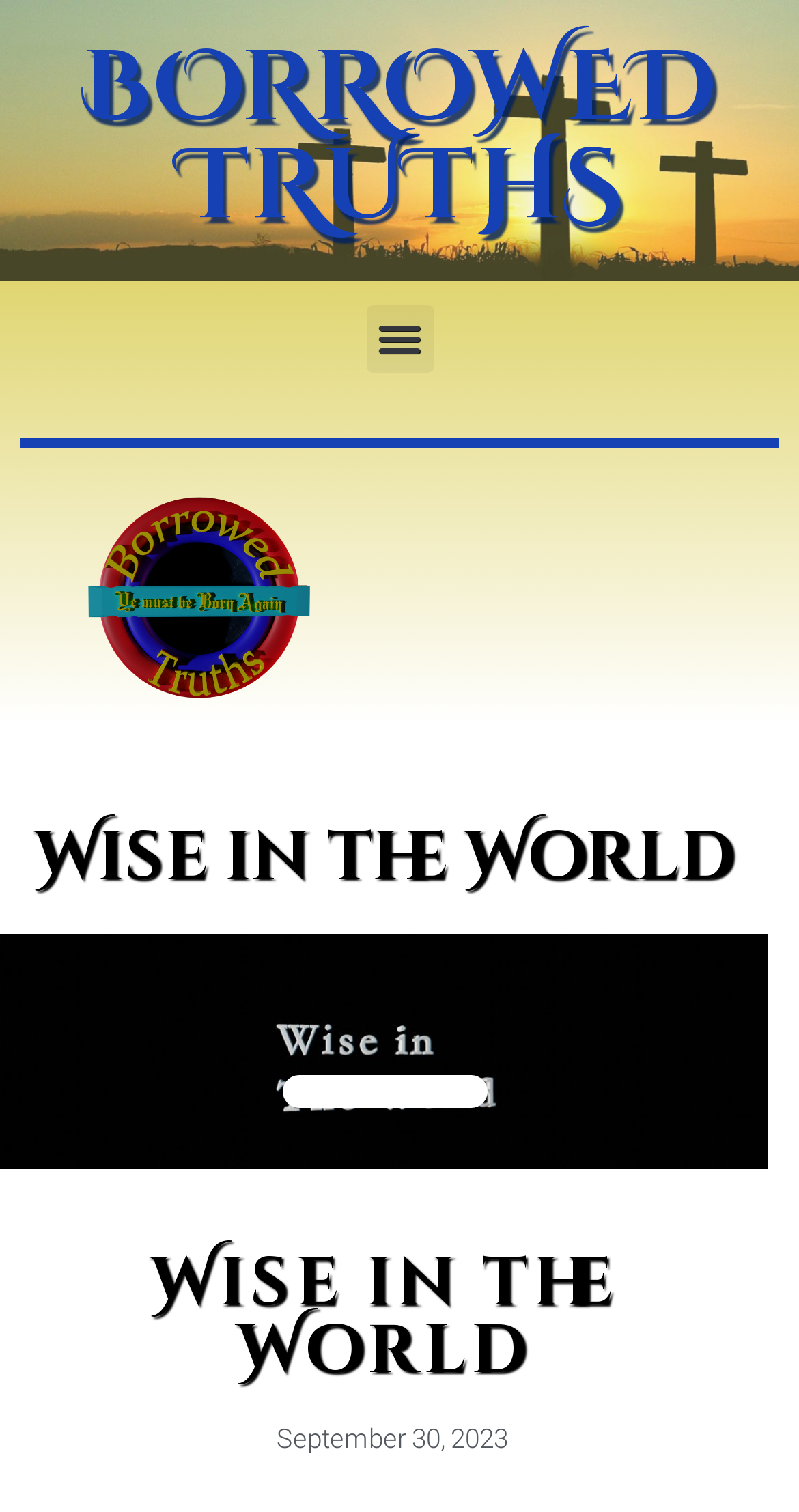From the image, can you give a detailed response to the question below:
Is there a menu toggle button on the webpage?

The button 'Menu Toggle' is present on the webpage, which indicates that there is a menu toggle button available.